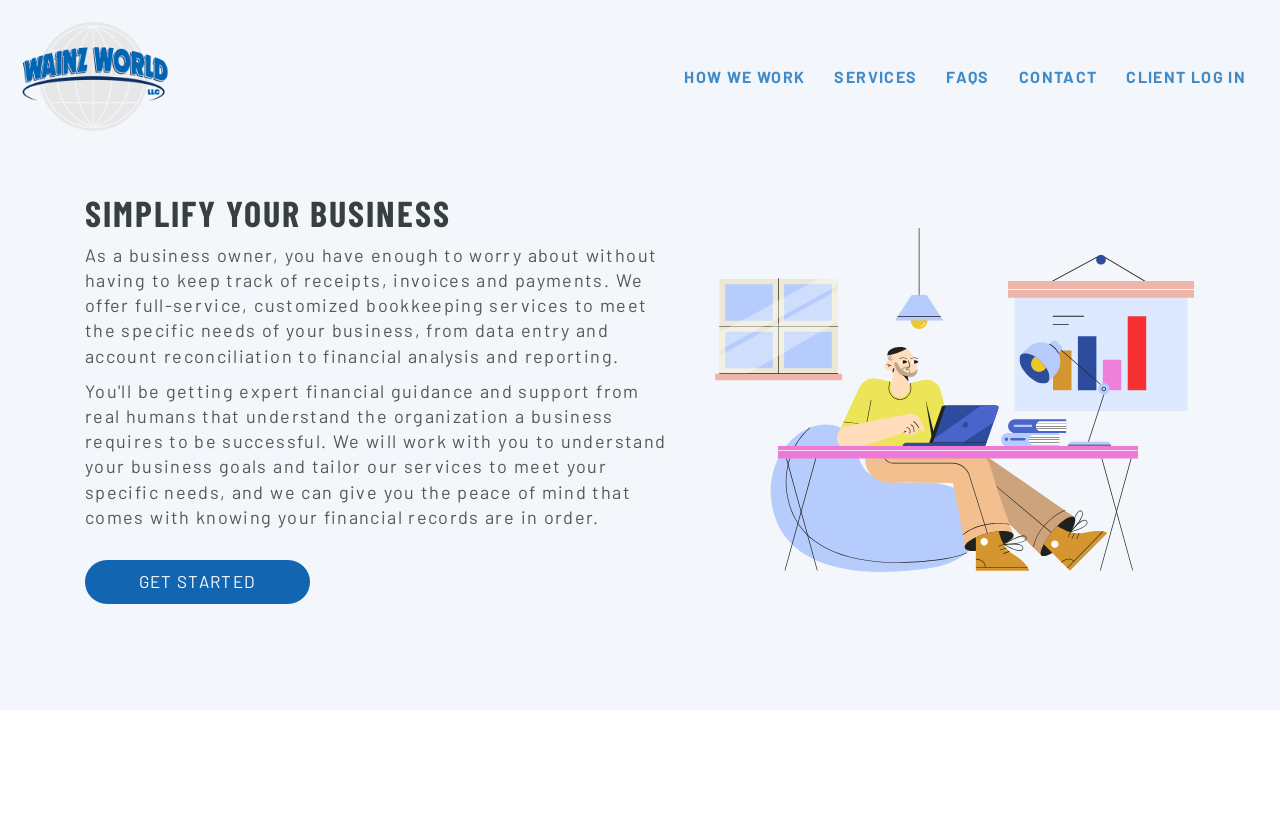What is the principal heading displayed on the webpage?

SIMPLIFY YOUR BUSINESS